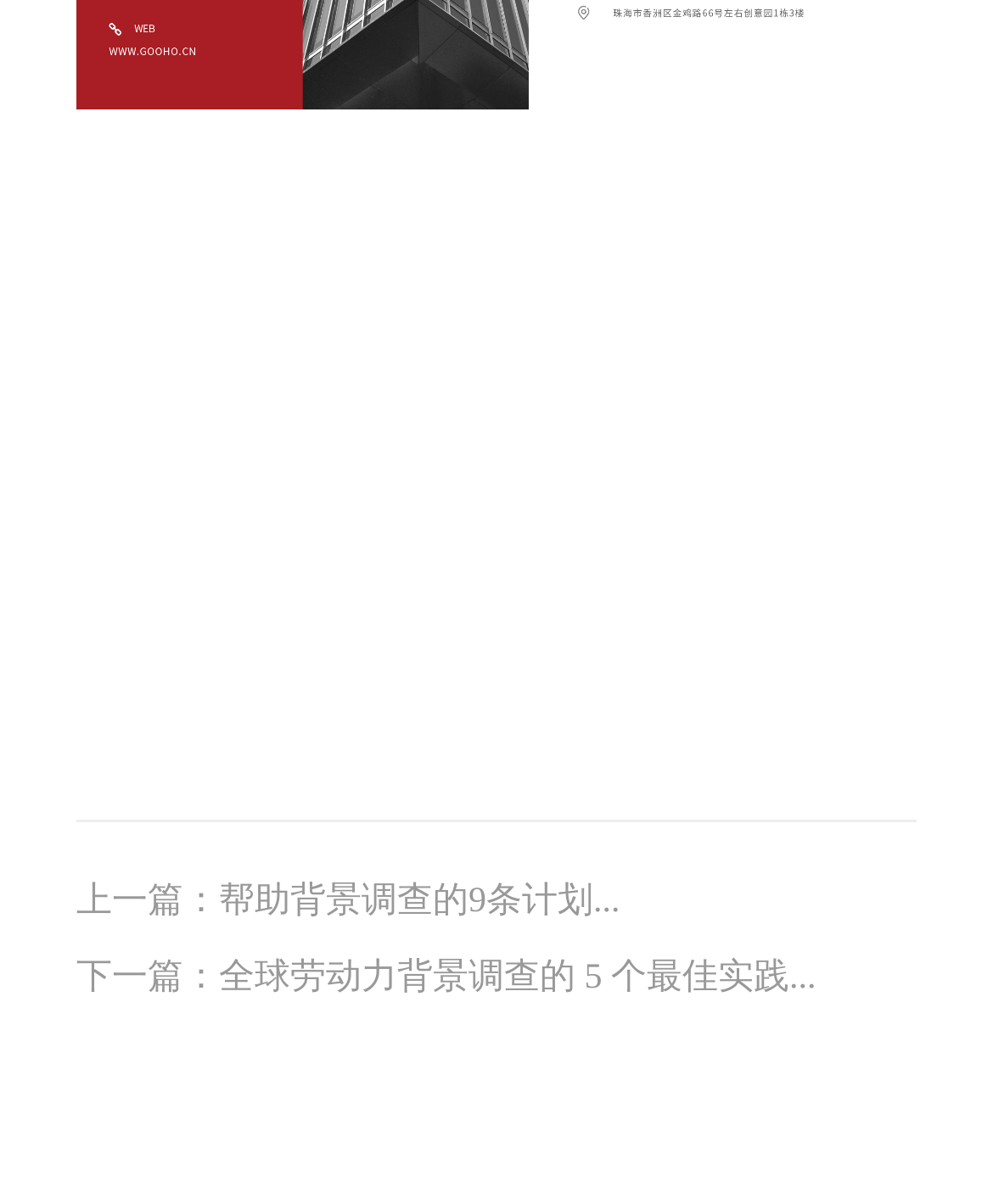Please find the bounding box for the UI element described by: "下一篇：全球劳动力背景调查的 5 个最佳实践...".

[0.077, 0.788, 0.923, 0.83]